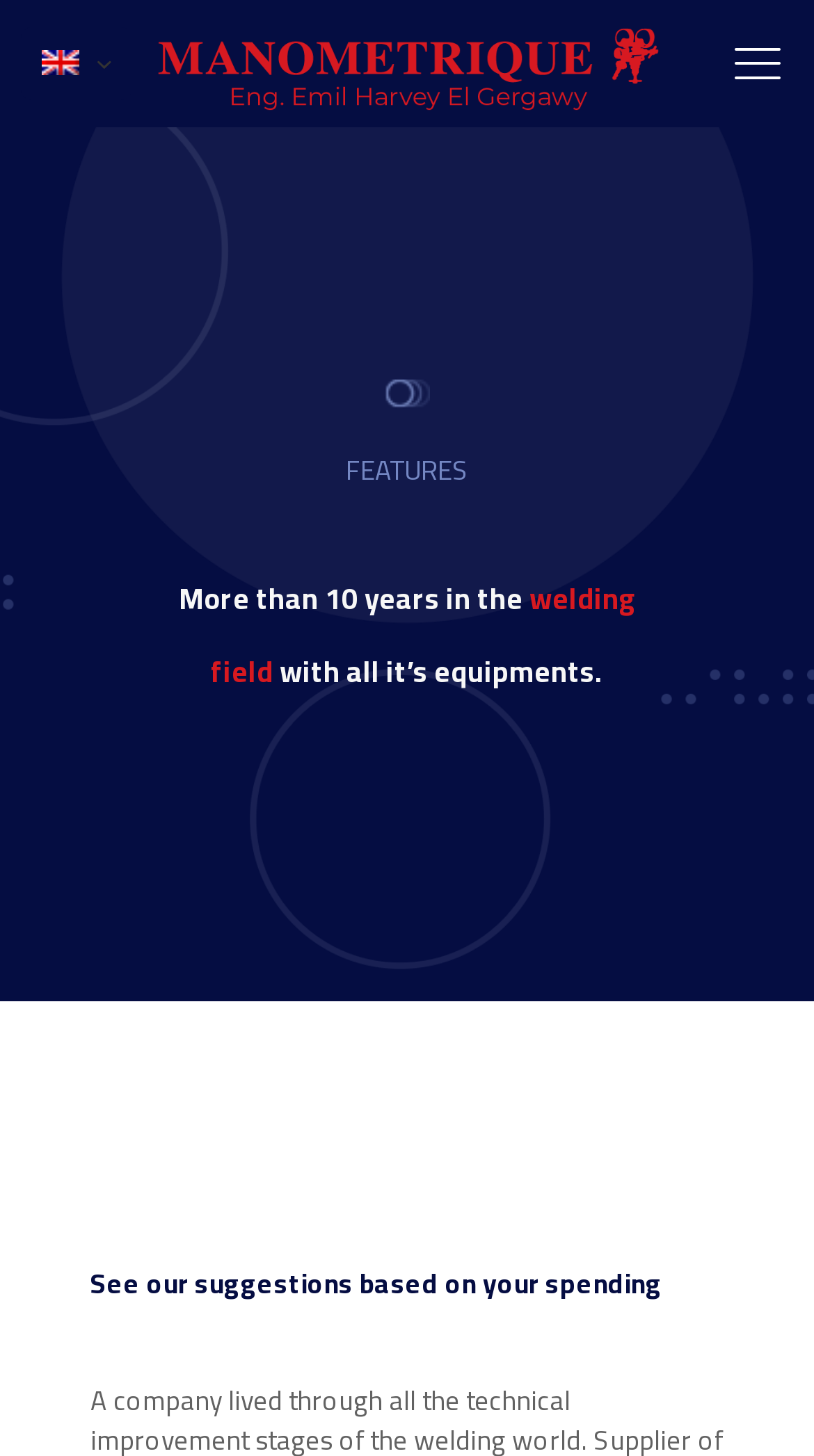Using the webpage screenshot, locate the HTML element that fits the following description and provide its bounding box: "alt="English"".

[0.026, 0.019, 0.162, 0.069]